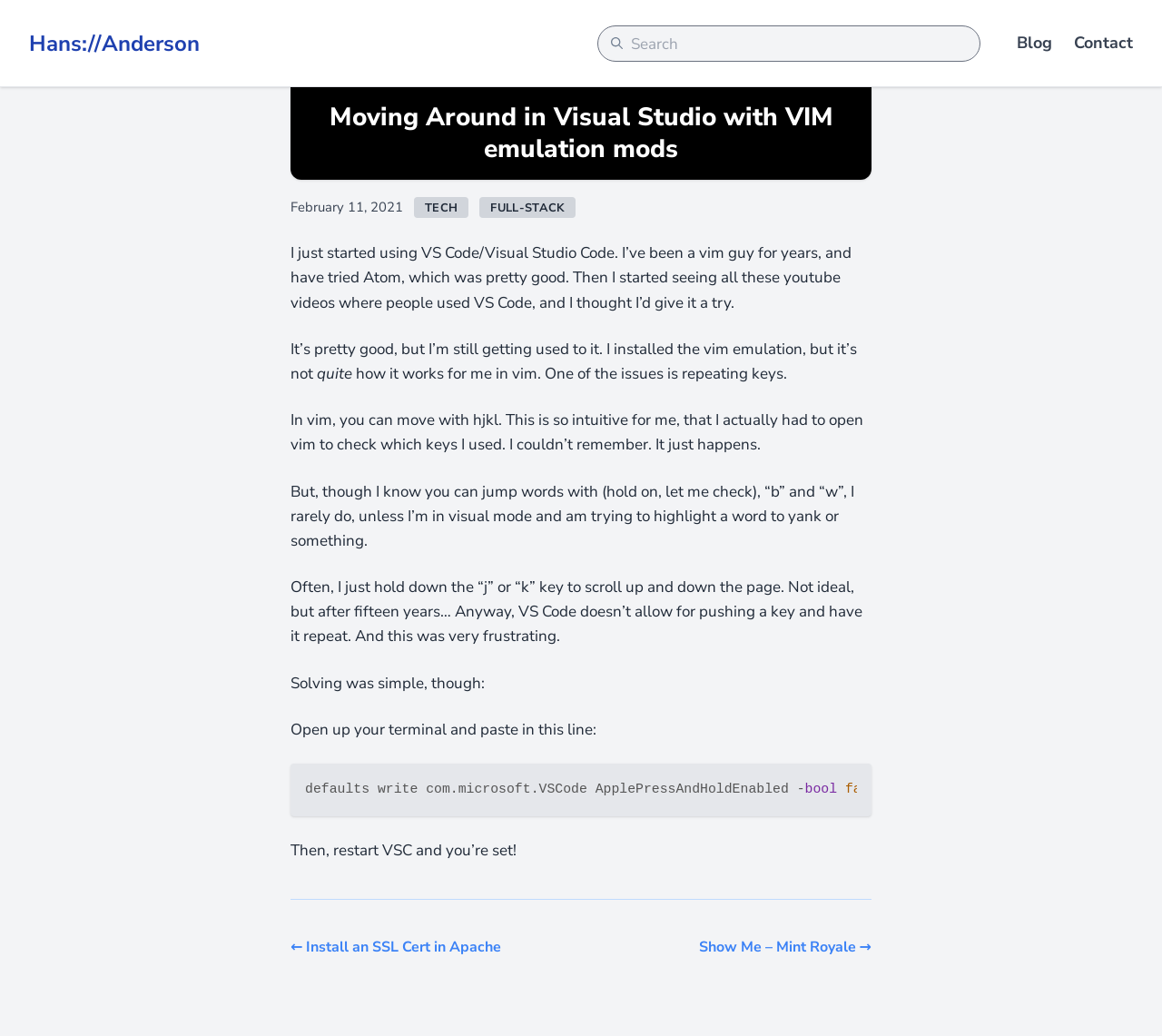Kindly determine the bounding box coordinates of the area that needs to be clicked to fulfill this instruction: "Click the 'Contact' link".

[0.924, 0.029, 0.975, 0.054]